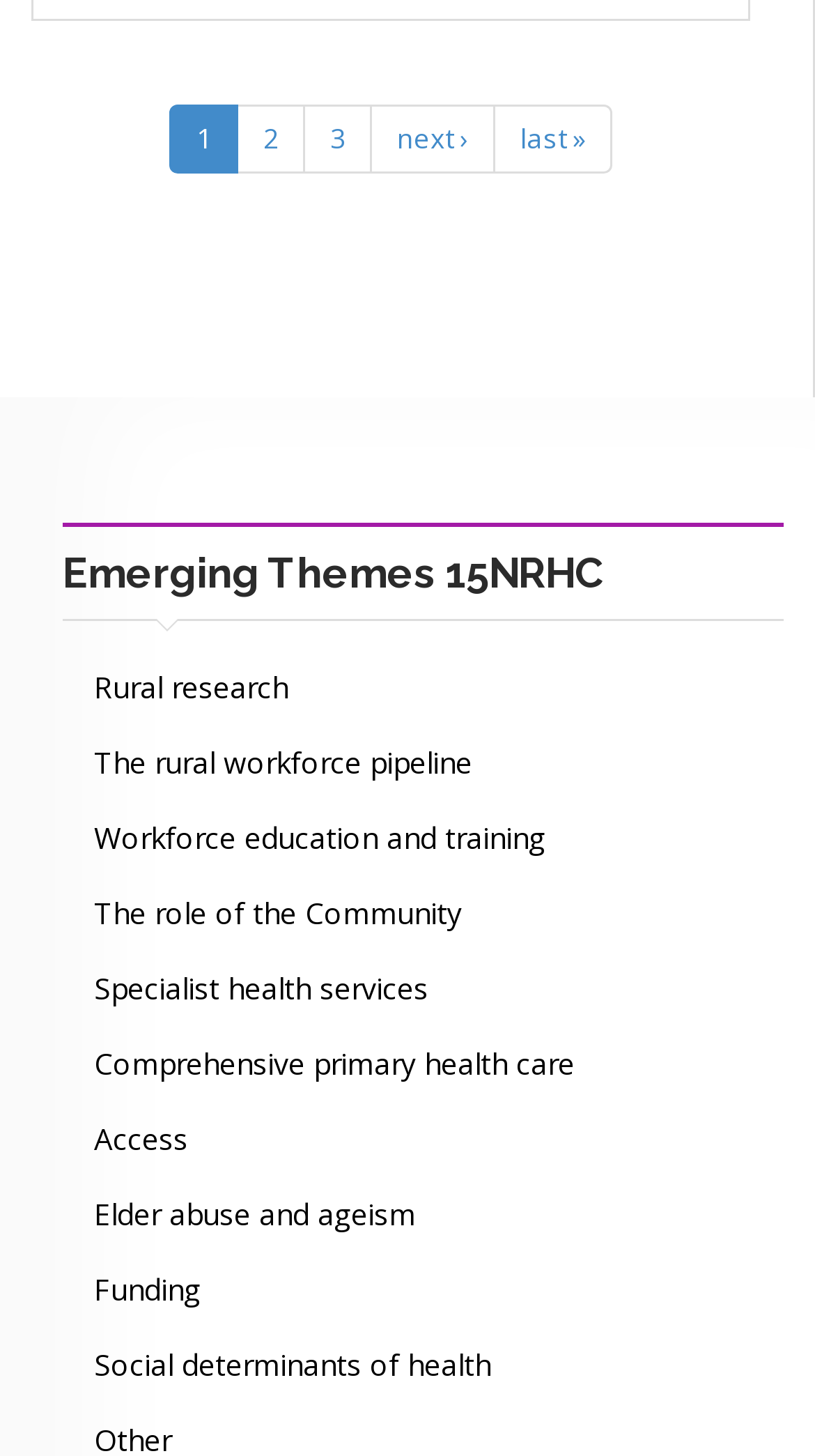Show the bounding box coordinates of the region that should be clicked to follow the instruction: "Click on the '2' link."

[0.29, 0.072, 0.374, 0.119]